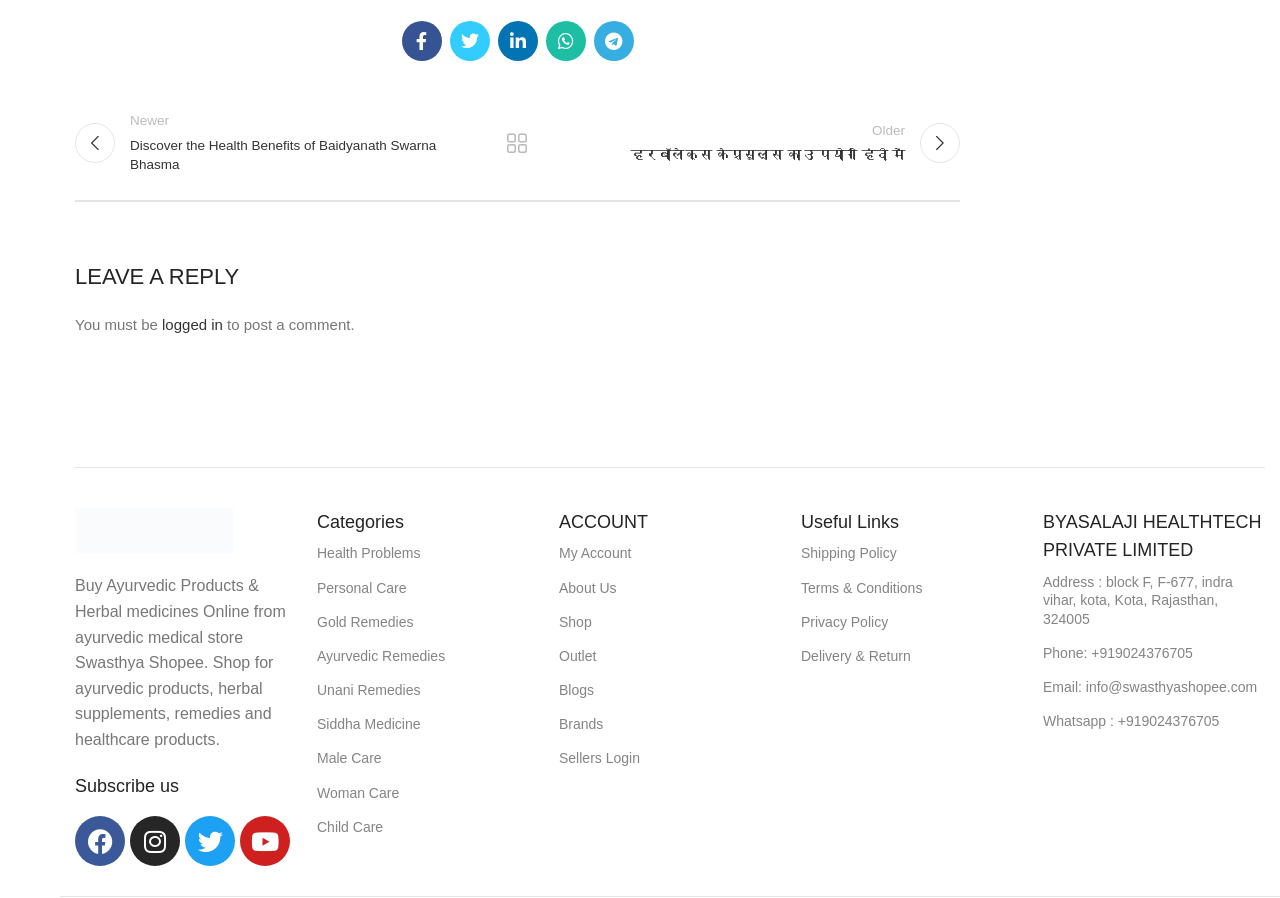Find the bounding box of the UI element described as follows: "Youtube".

[0.188, 0.909, 0.227, 0.965]